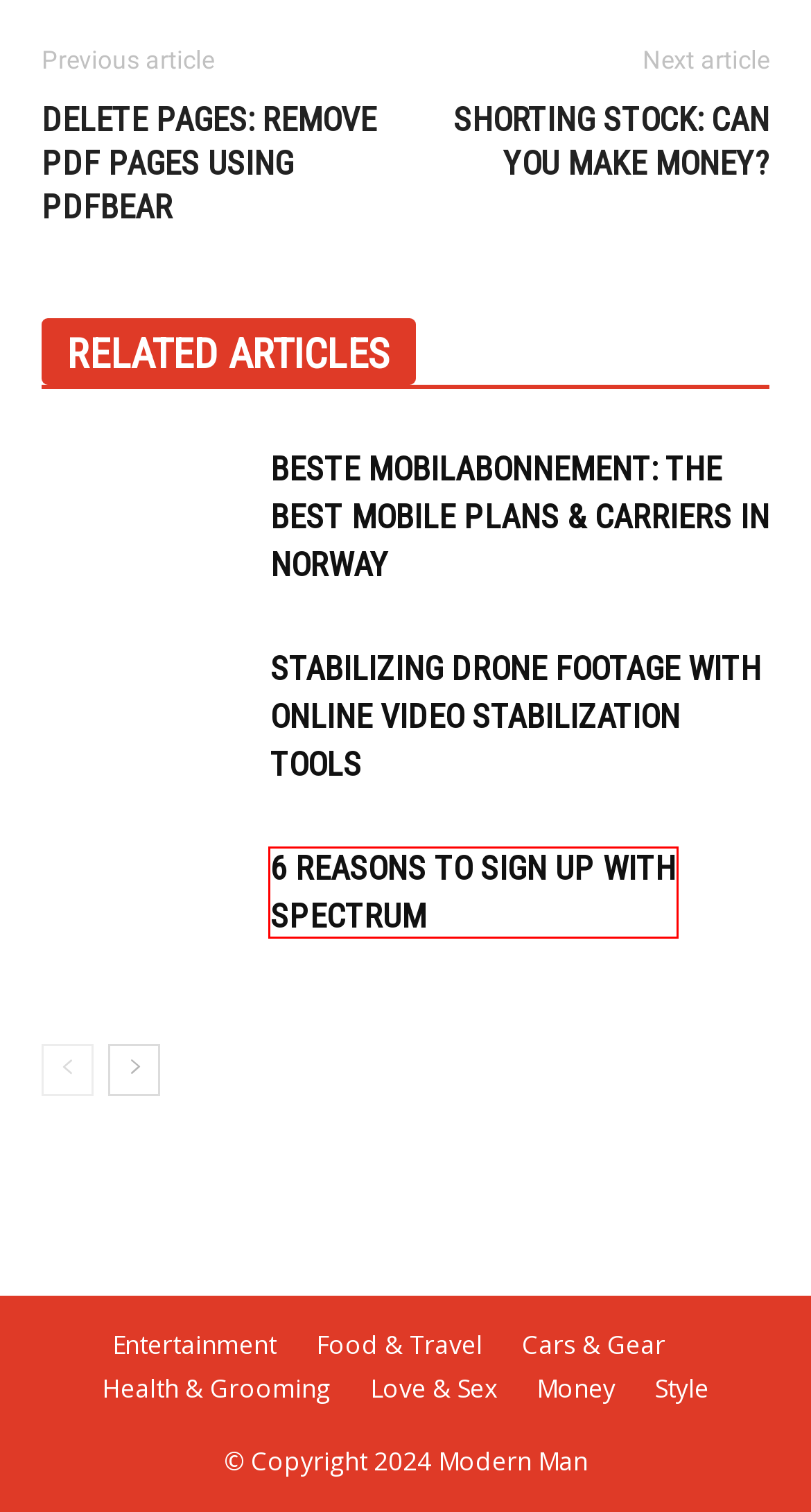You are given a screenshot of a webpage with a red rectangle bounding box around an element. Choose the best webpage description that matches the page after clicking the element in the bounding box. Here are the candidates:
A. Personal Finance Archives - Modern Man
B. Shorting Stock: Can You Make Money? - Modern Man
C. Delete Pages: Remove PDF Pages Using PDFBear - Modern Man
D. Beste Mobilabonnement: The Best Mobile Plans & Carriers in Norway - Modern Man
E. Shaving & Skin Care Archives - Modern Man
F. Why You Should Convert Word To PDF Files Using GogoPDF - Modern Man
G. Stabilizing Drone Footage with Online Video Stabilization Tools - Modern Man
H. 6 Reasons to Sign Up with Spectrum - Modern Man

H